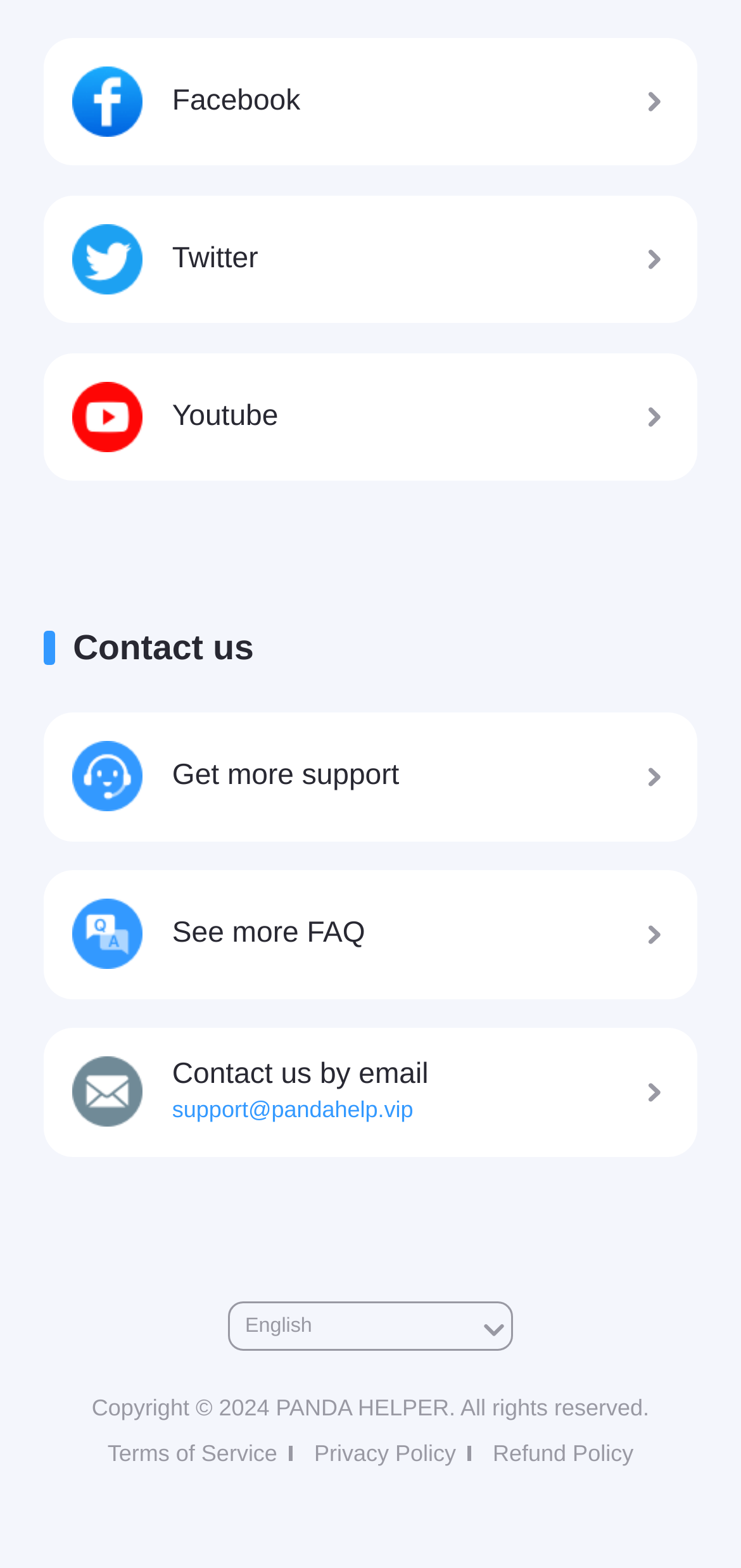Please identify the bounding box coordinates of the element I need to click to follow this instruction: "Like the post".

None